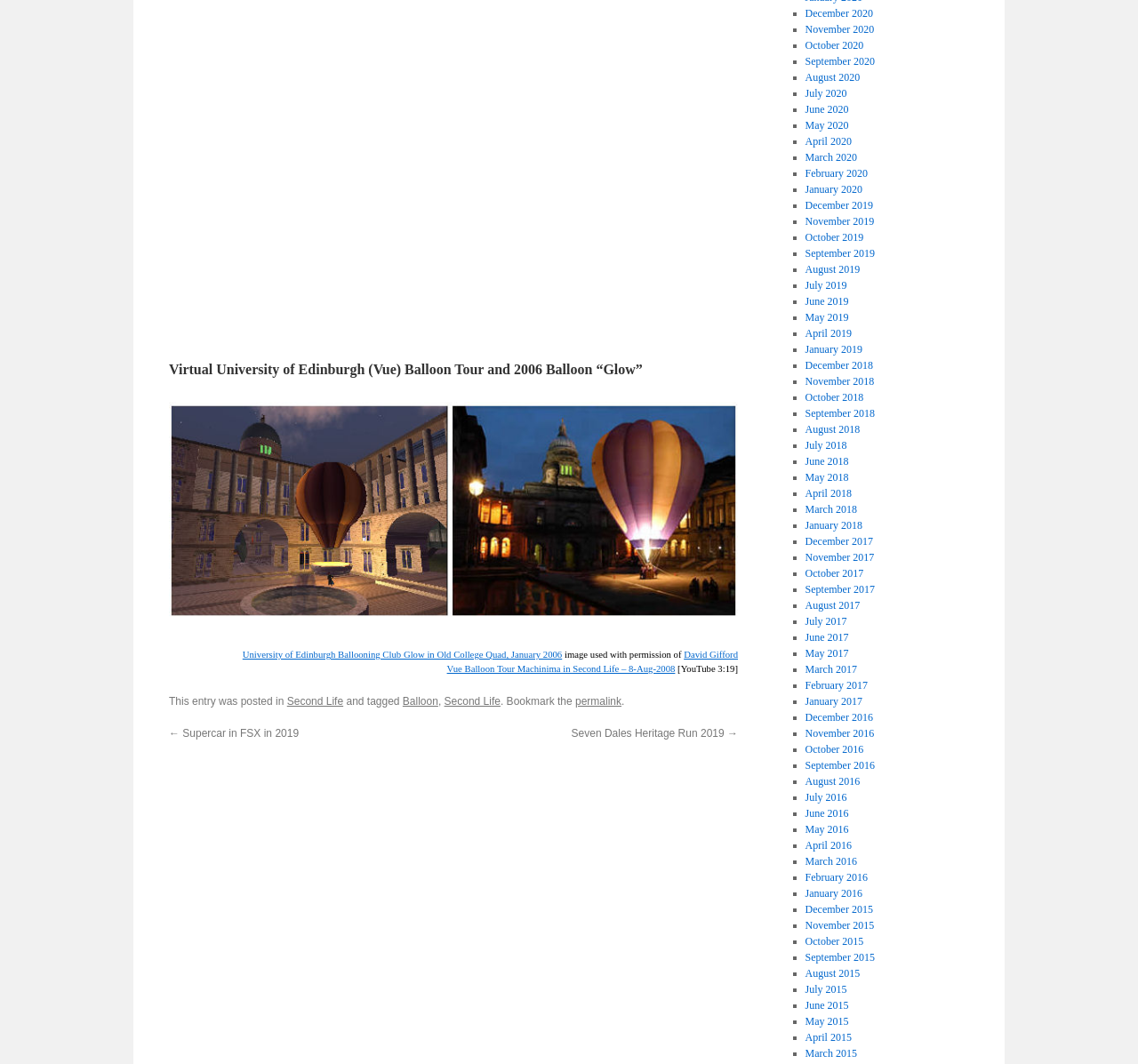Give the bounding box coordinates for the element described as: "permalink".

[0.505, 0.654, 0.546, 0.665]